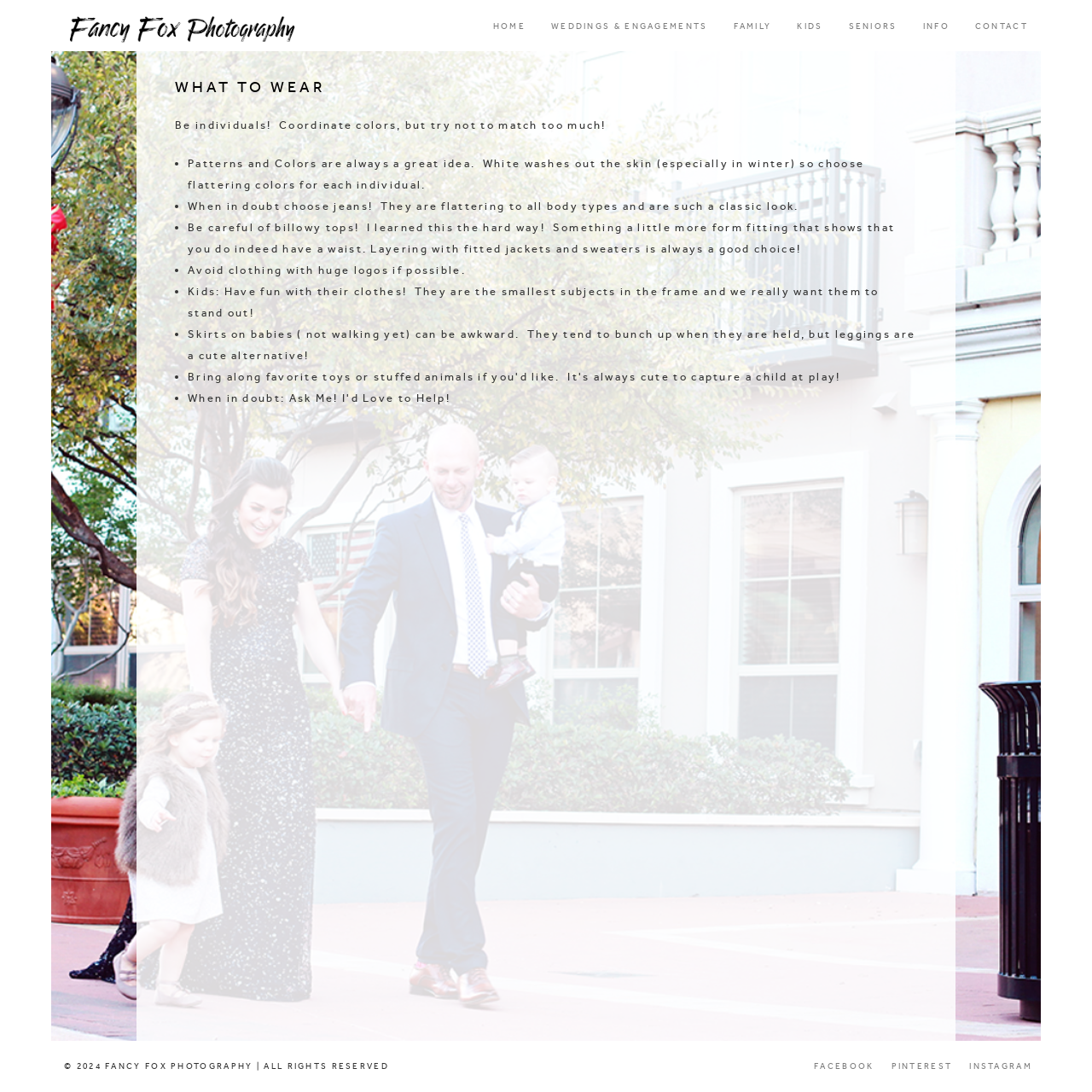What is the topic of the main content on the page?
By examining the image, provide a one-word or phrase answer.

What to Wear